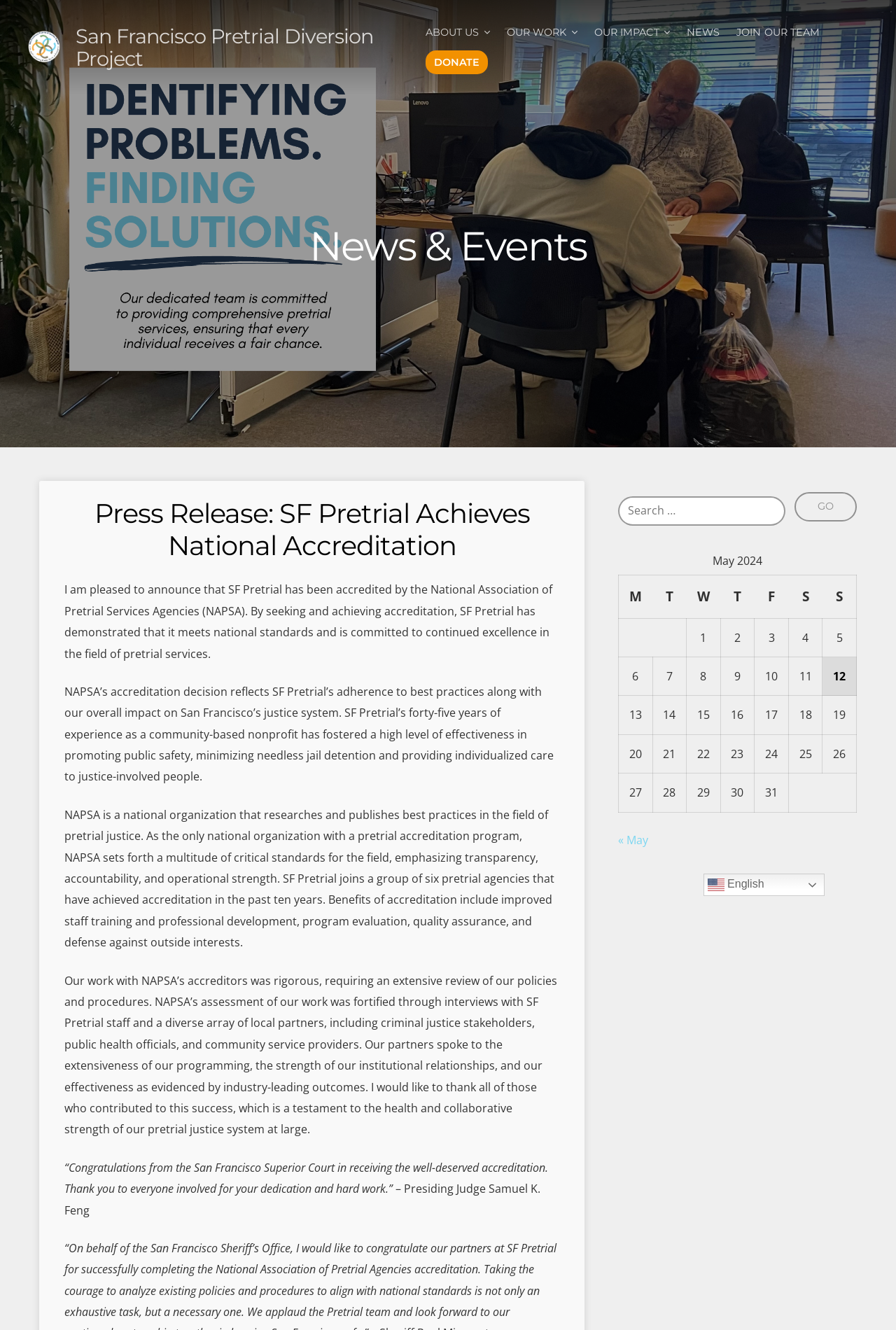Provide the bounding box coordinates for the area that should be clicked to complete the instruction: "Click the 'Home' link".

None